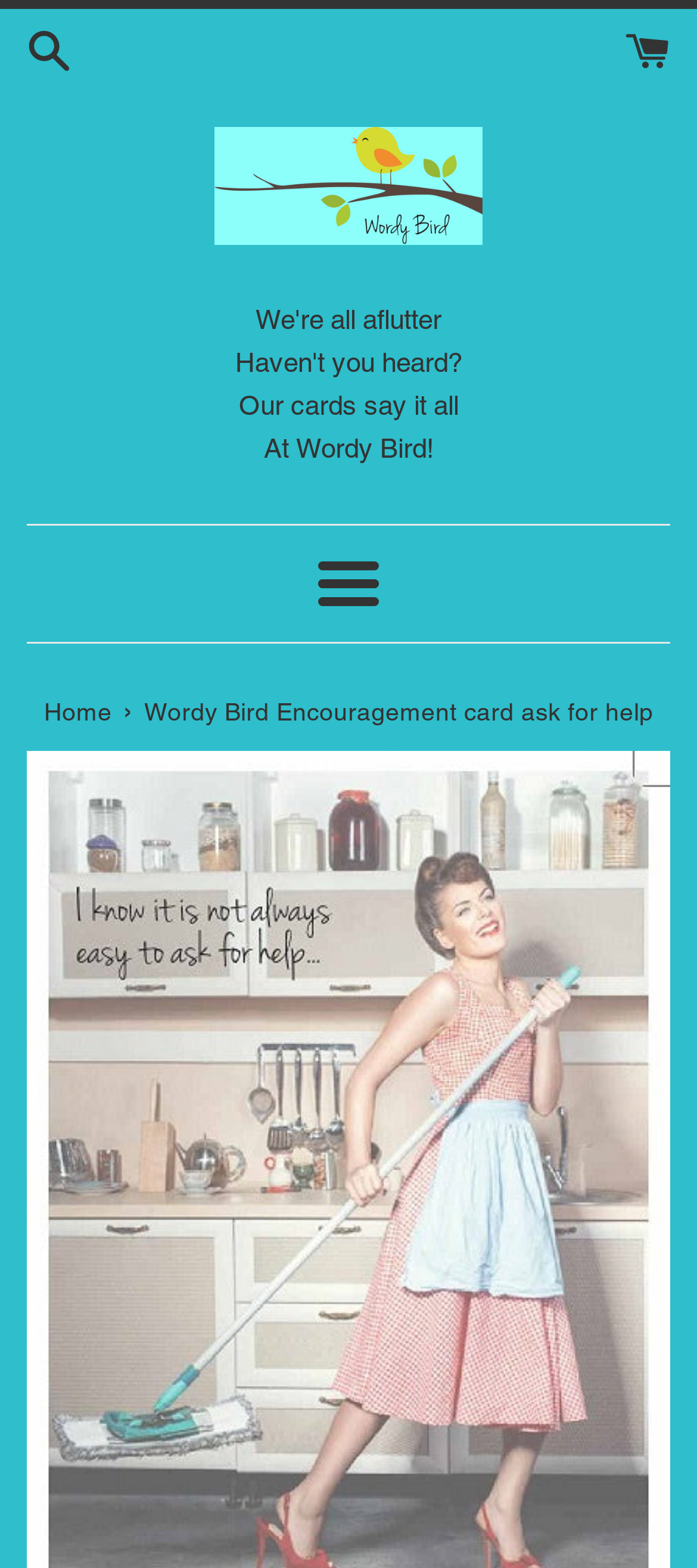Locate and generate the text content of the webpage's heading.

Wordy Bird Encouragement card ask for help